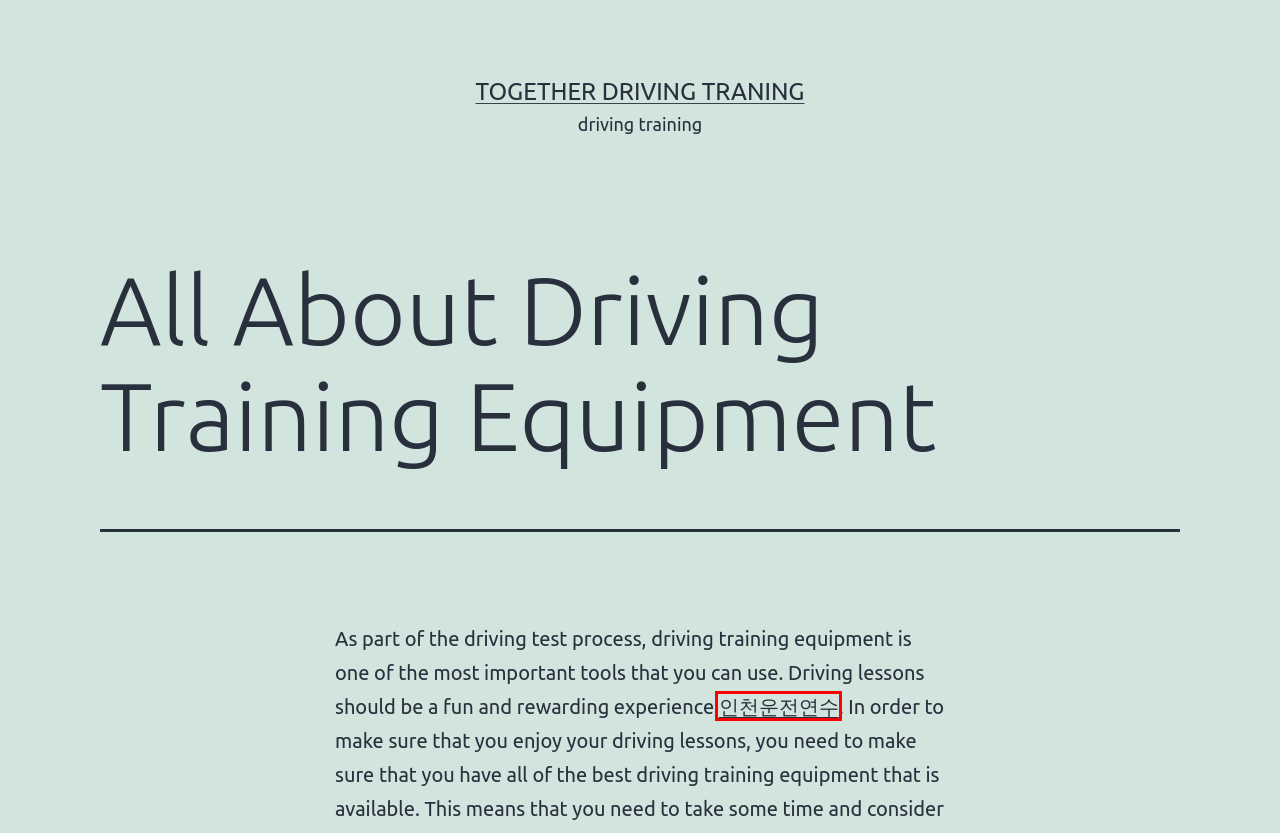Examine the screenshot of the webpage, which has a red bounding box around a UI element. Select the webpage description that best fits the new webpage after the element inside the red bounding box is clicked. Here are the choices:
A. Employment Law in the UK – Together driving traning
B. What You Need to Know About Top-Secret Clearance – Together driving traning
C. Together driving traning – driving training
D. What is Market Segmentation? – Together driving traning
E. admin – Together driving traning
F. Uncategorized – Together driving traning
G. 여러분의 방문을 환영합니다.
H. Review on Driving Training – Together driving traning

G